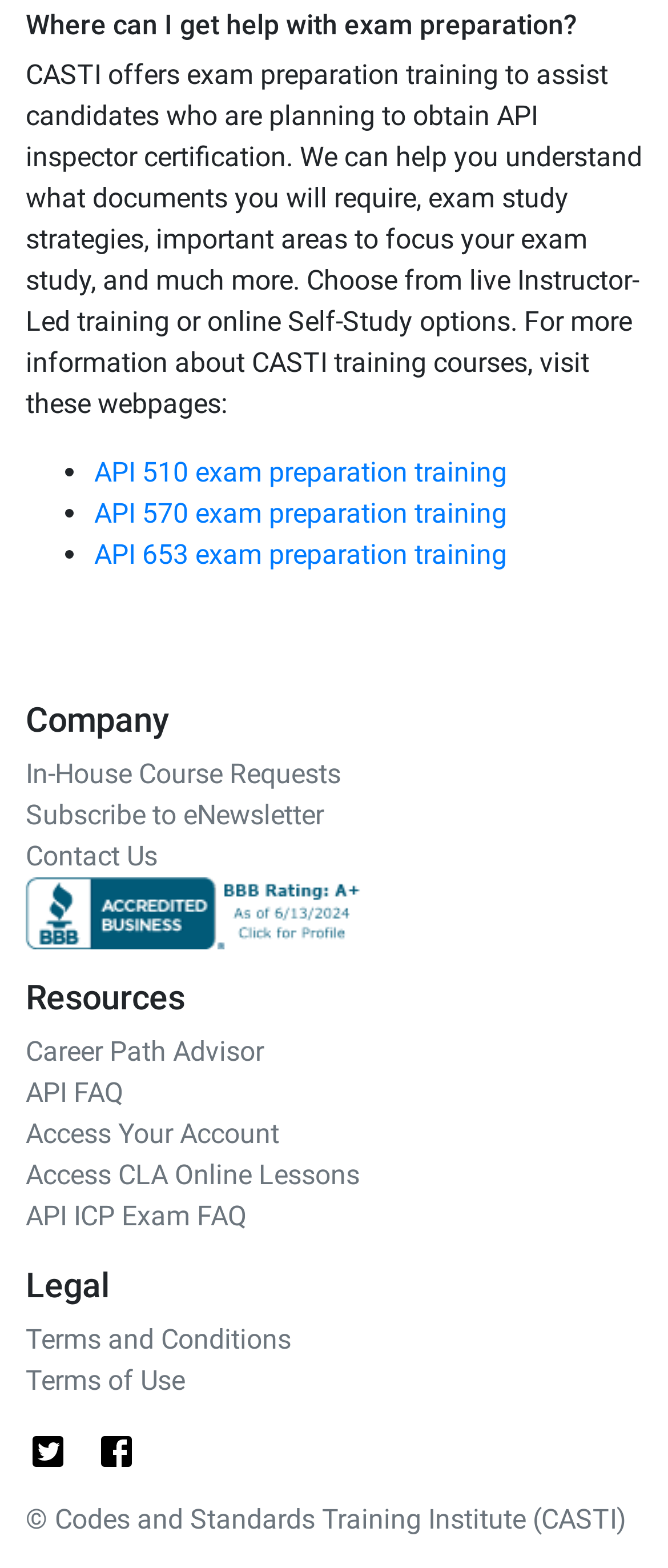Identify the bounding box coordinates of the region that should be clicked to execute the following instruction: "Access your account".

[0.038, 0.712, 0.418, 0.733]